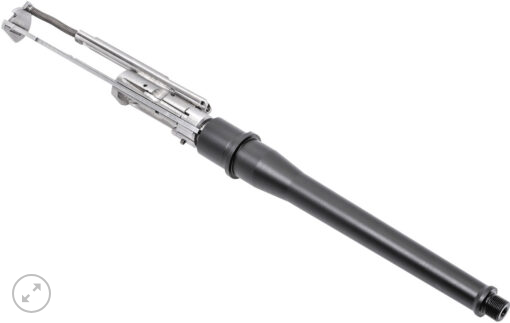What is the length of the barrel in the kit?
Give a single word or phrase answer based on the content of the image.

9"